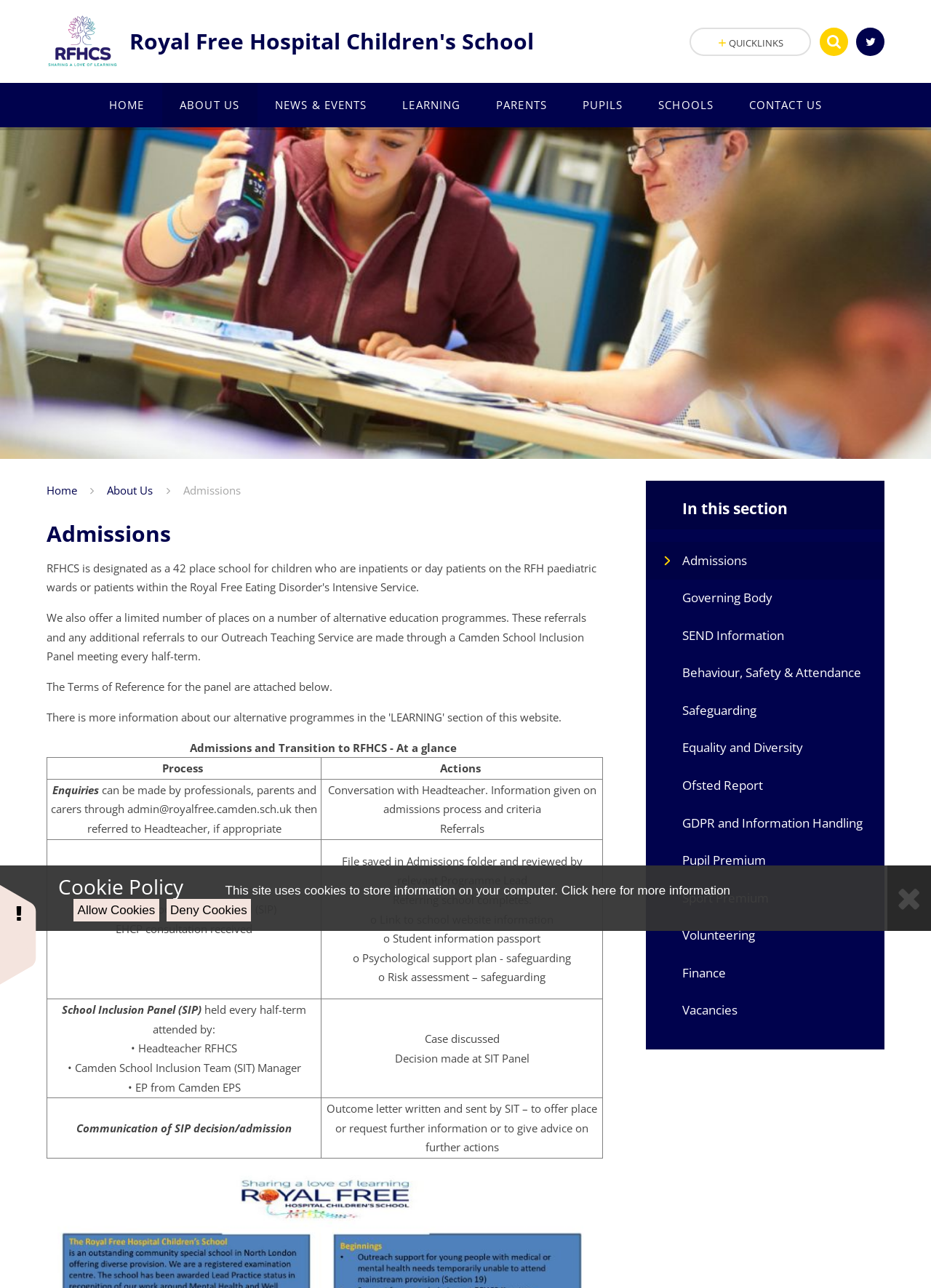Specify the bounding box coordinates of the region I need to click to perform the following instruction: "Click the 'Skip to content' link". The coordinates must be four float numbers in the range of 0 to 1, i.e., [left, top, right, bottom].

[0.0, 0.002, 0.09, 0.013]